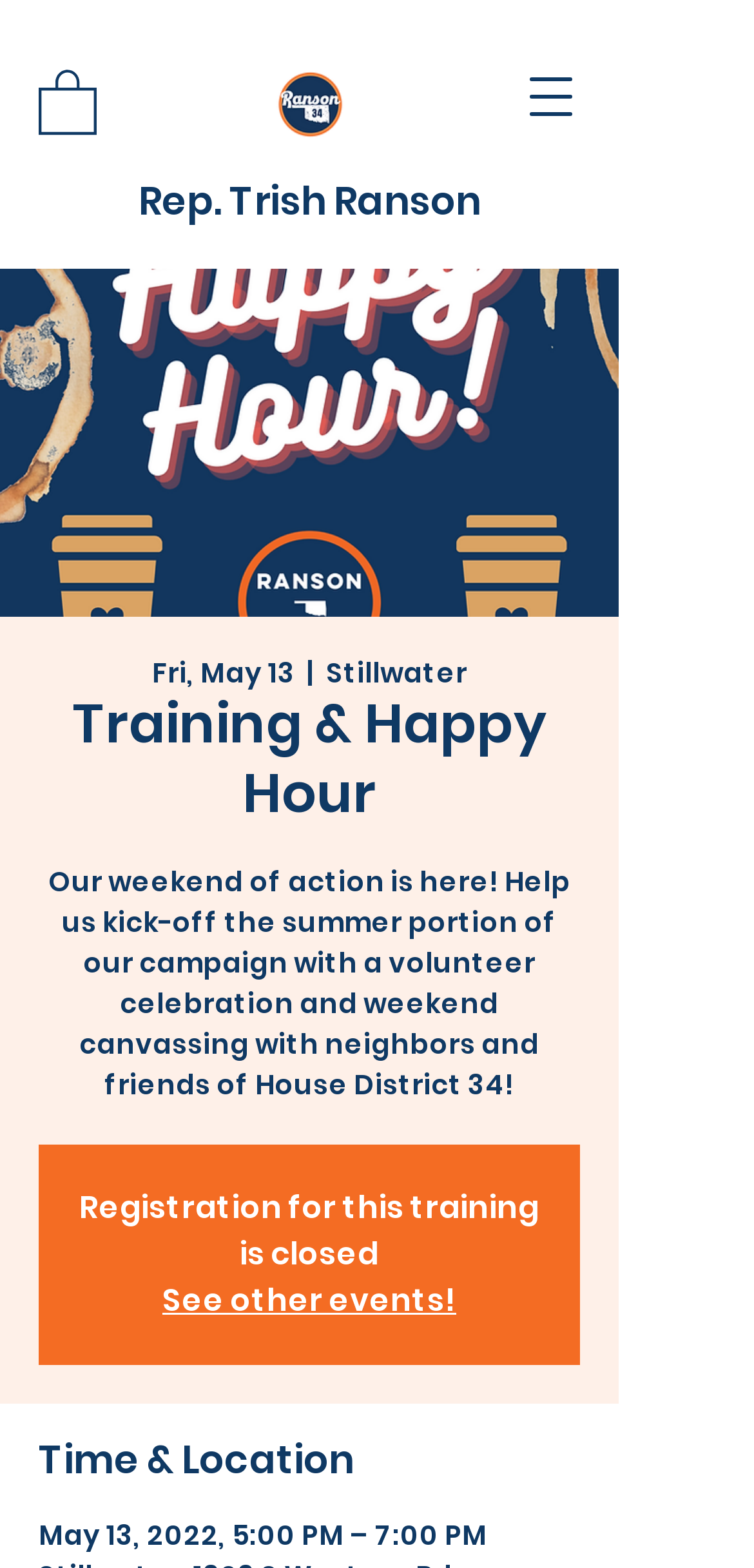Provide a one-word or short-phrase answer to the question:
What is the date of the training and happy hour event?

May 13, 2022